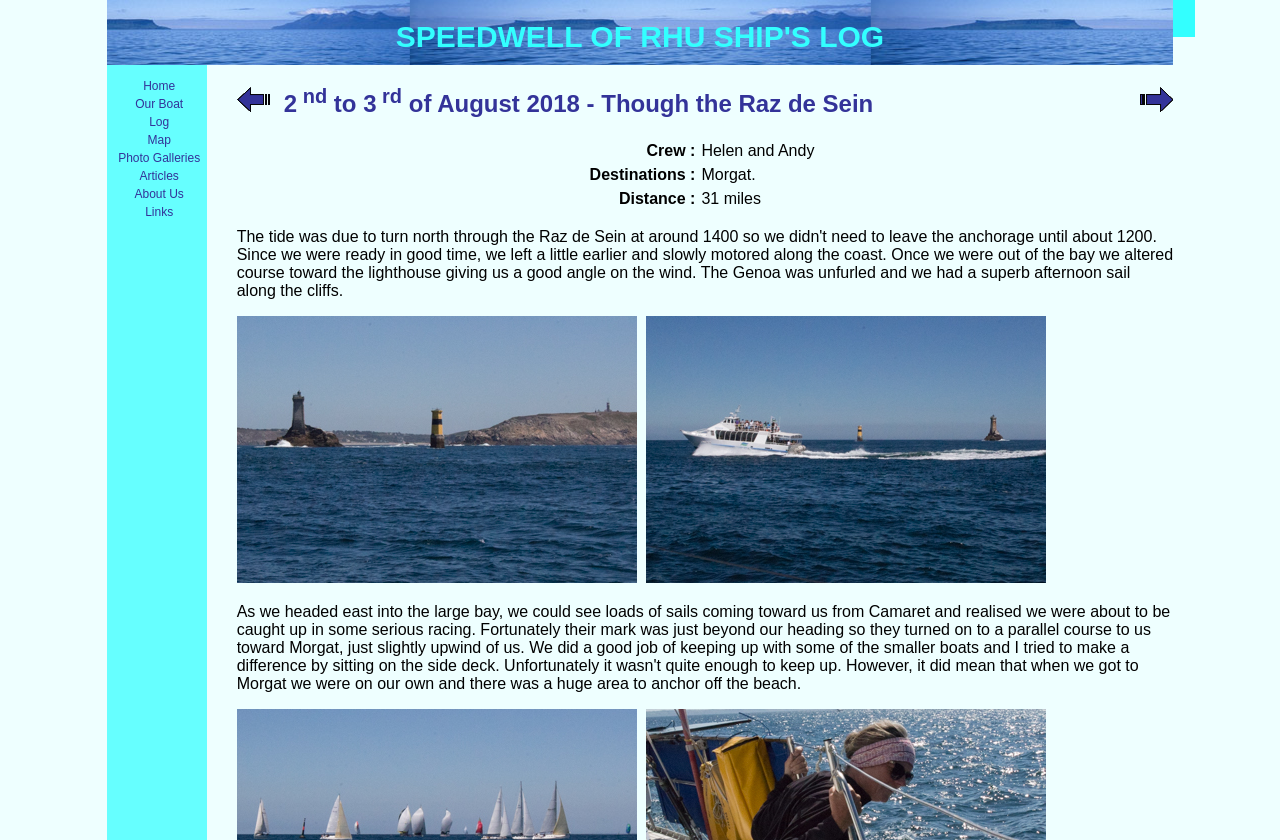What is the previous page link?
Based on the image, answer the question with as much detail as possible.

The previous page link can be found in the table located at the top of the webpage. The table has three columns, and the first column contains the previous page link. The text 'Previous page' is located in the first column, which indicates that it is the link to the previous page.